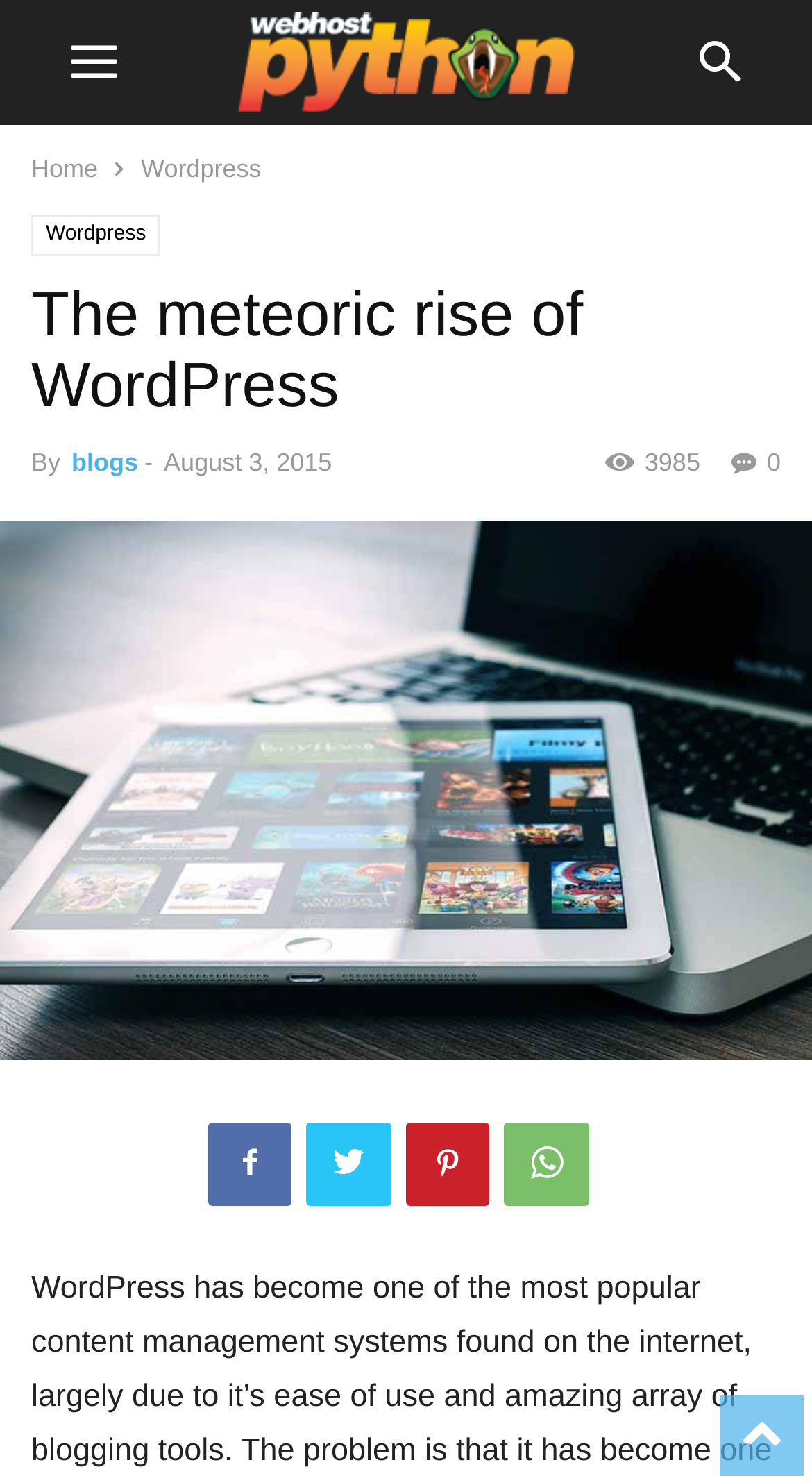How many comments are there on this article?
Based on the image, give a one-word or short phrase answer.

3985